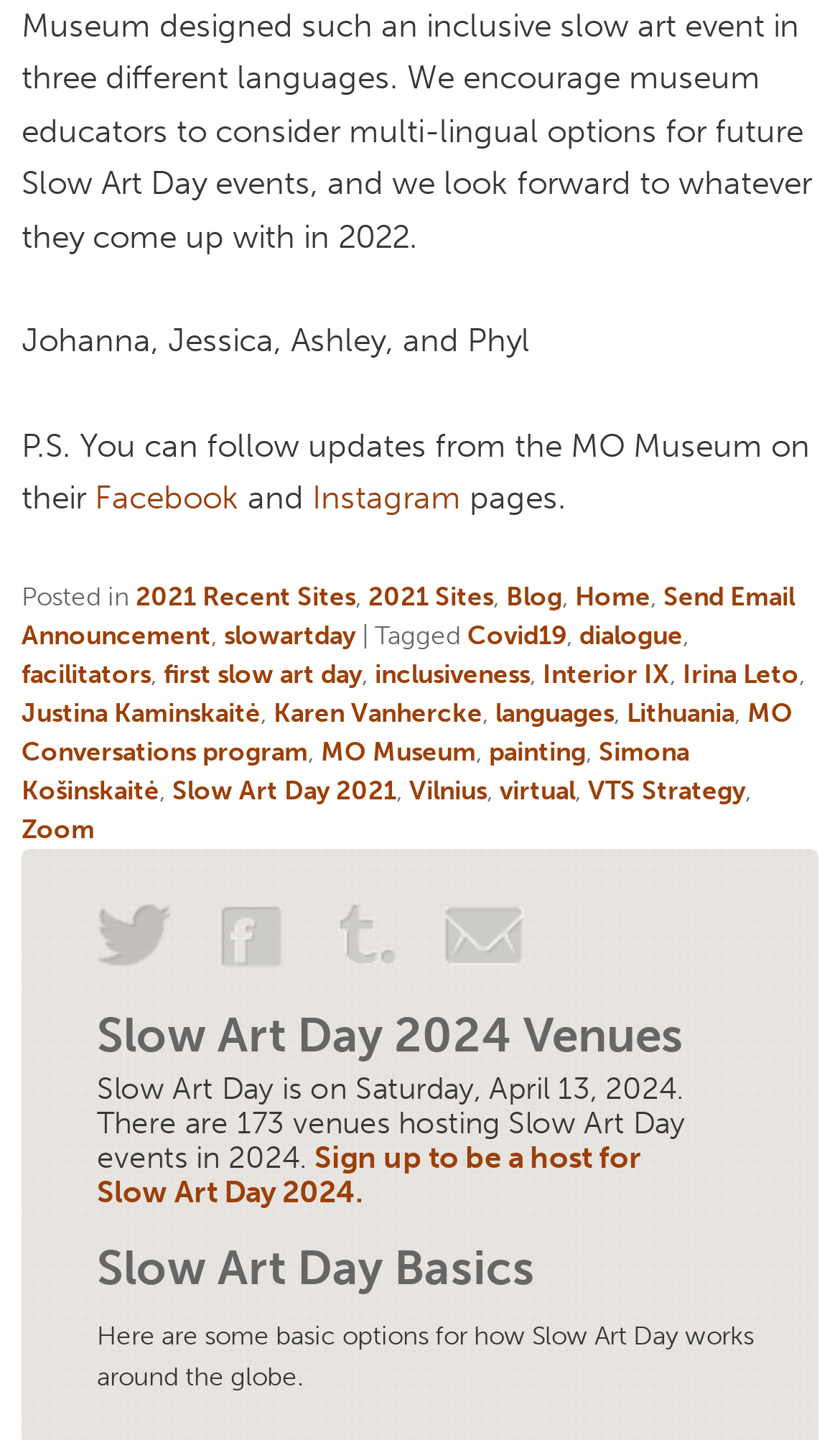Please determine the bounding box of the UI element that matches this description: Slow Art Day 2021. The coordinates should be given as (top-left x, top-left y, bottom-right x, bottom-right y), with all values between 0 and 1.

[0.205, 0.539, 0.472, 0.56]